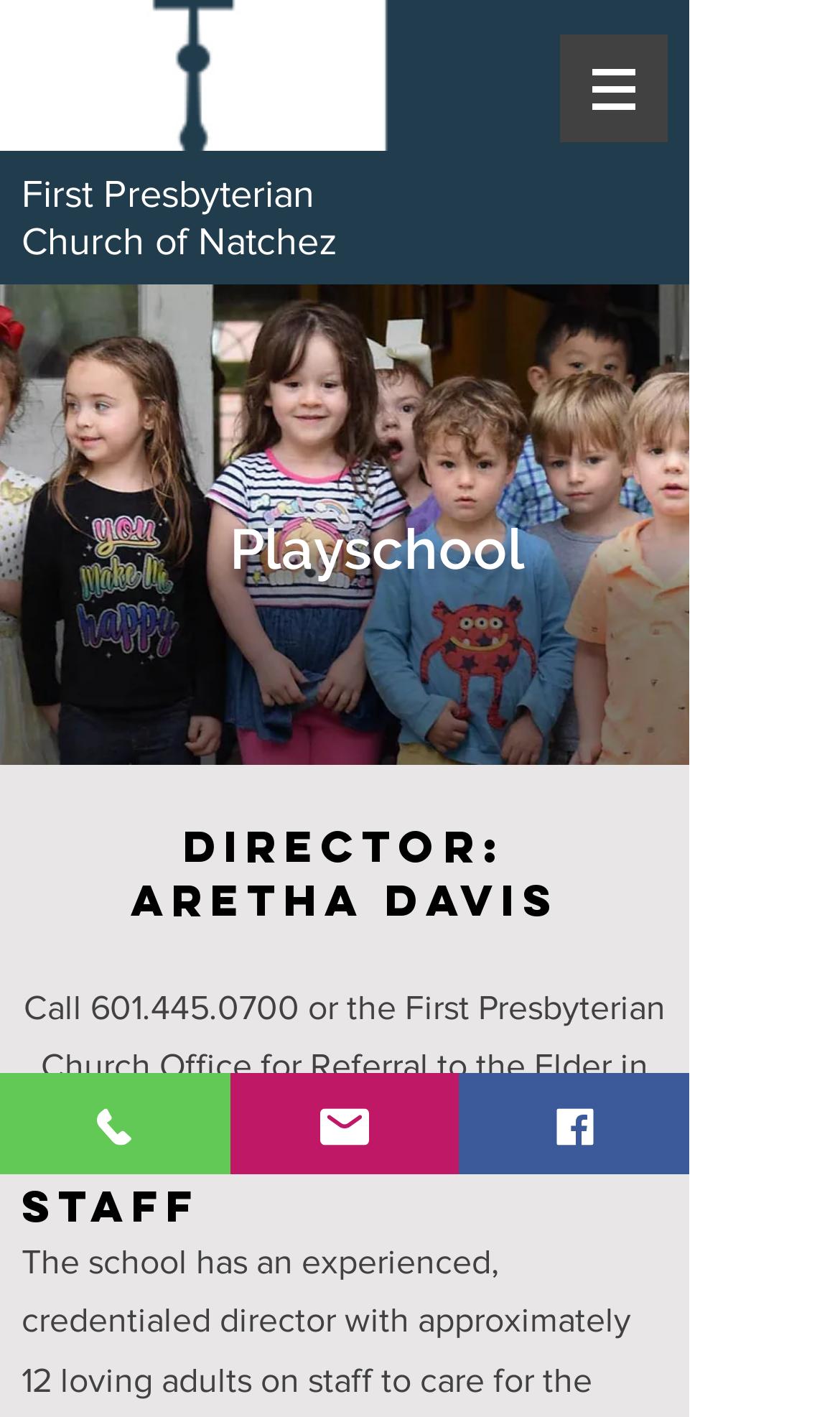Who is the director of the playschool?
Please provide a comprehensive answer based on the details in the screenshot.

I found the answer by looking at the heading element that says 'Director:' and the subsequent heading element that says 'Aretha Davis', which suggests that Aretha Davis is the director of the playschool.